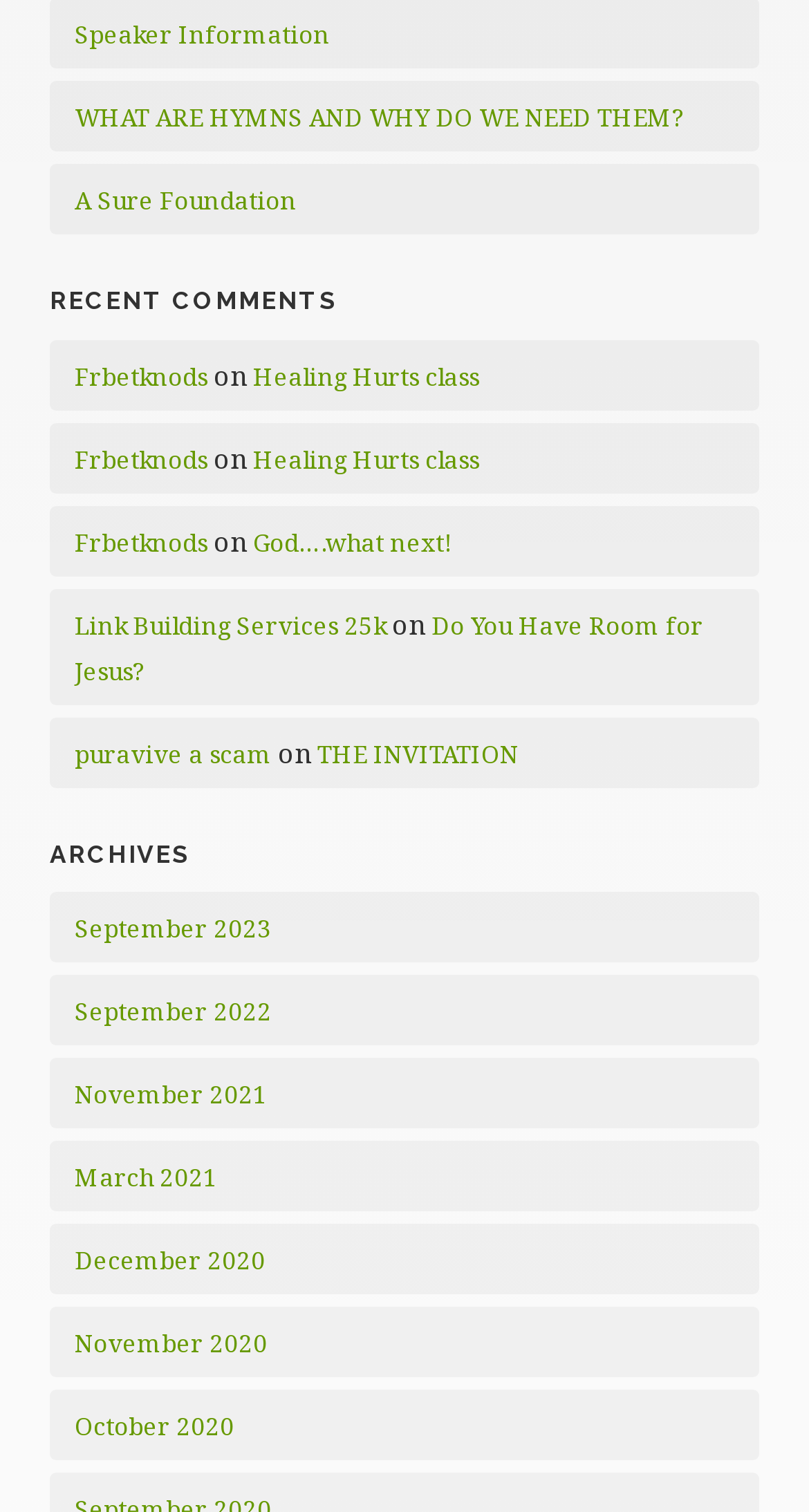Specify the bounding box coordinates of the element's region that should be clicked to achieve the following instruction: "View speaker information". The bounding box coordinates consist of four float numbers between 0 and 1, in the format [left, top, right, bottom].

[0.092, 0.013, 0.408, 0.033]